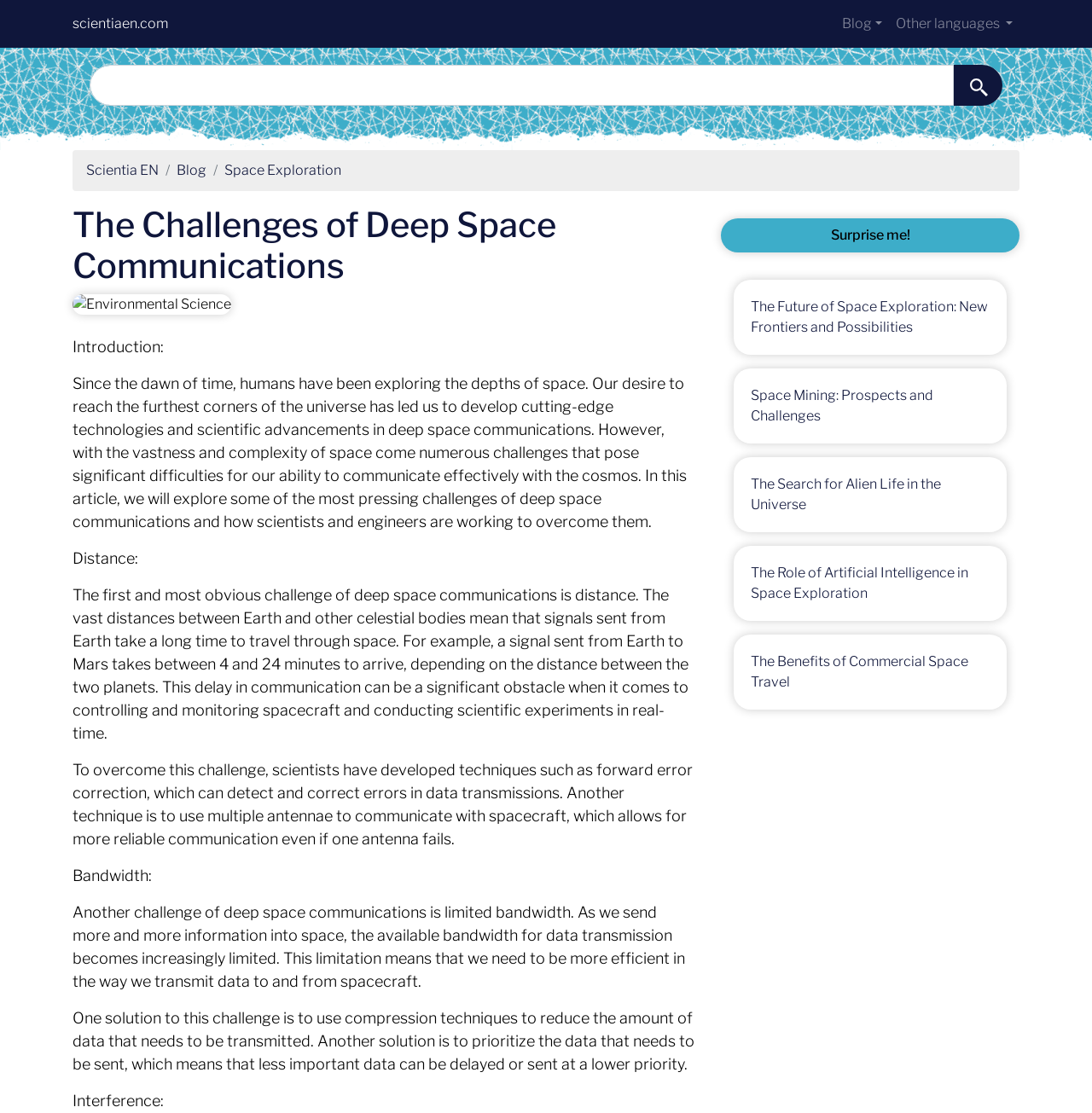What is the main topic of this webpage?
Using the picture, provide a one-word or short phrase answer.

Deep space communications